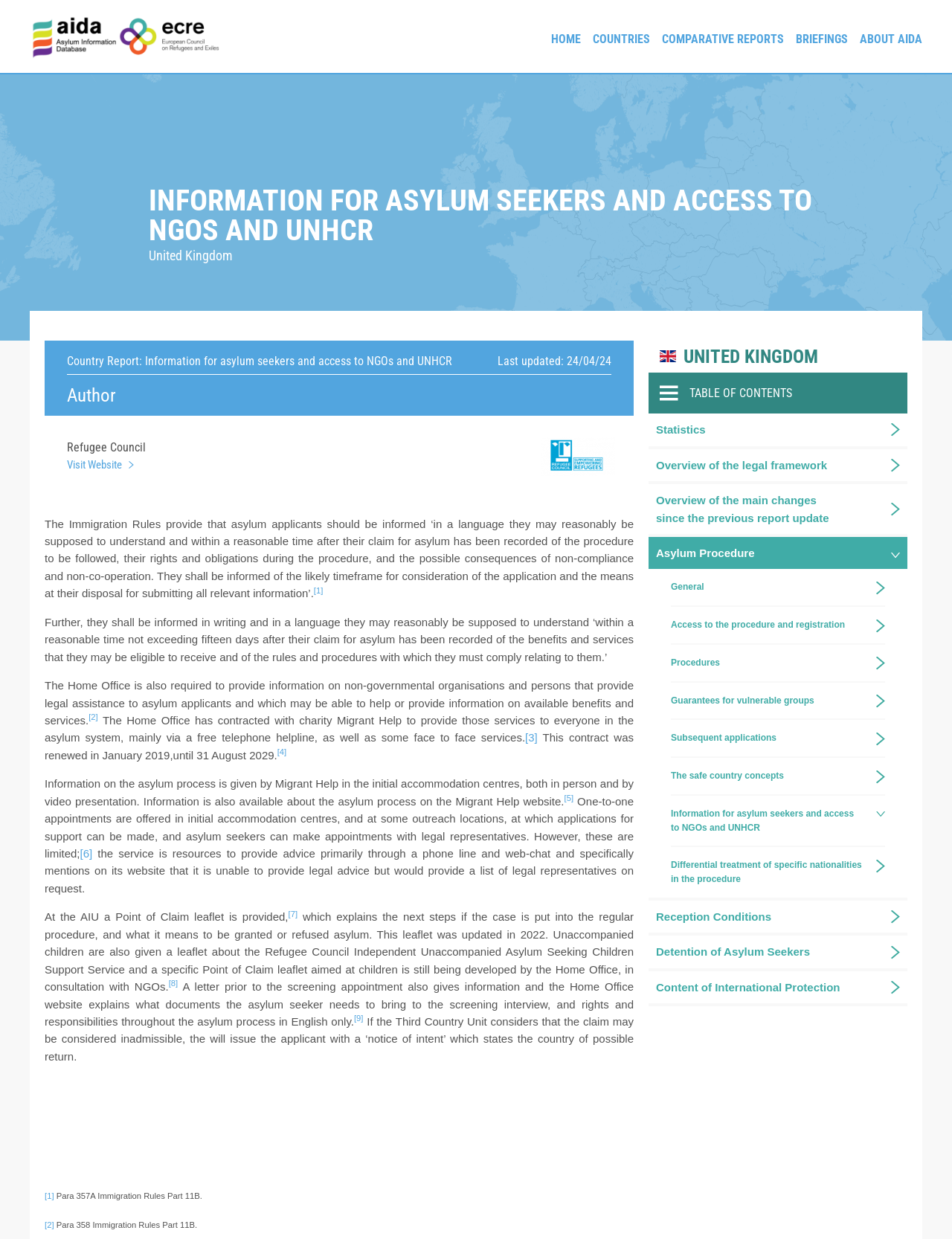Using the element description provided, determine the bounding box coordinates in the format (top-left x, top-left y, bottom-right x, bottom-right y). Ensure that all values are floating point numbers between 0 and 1. Element description: United Kingdom

[0.718, 0.279, 0.859, 0.297]